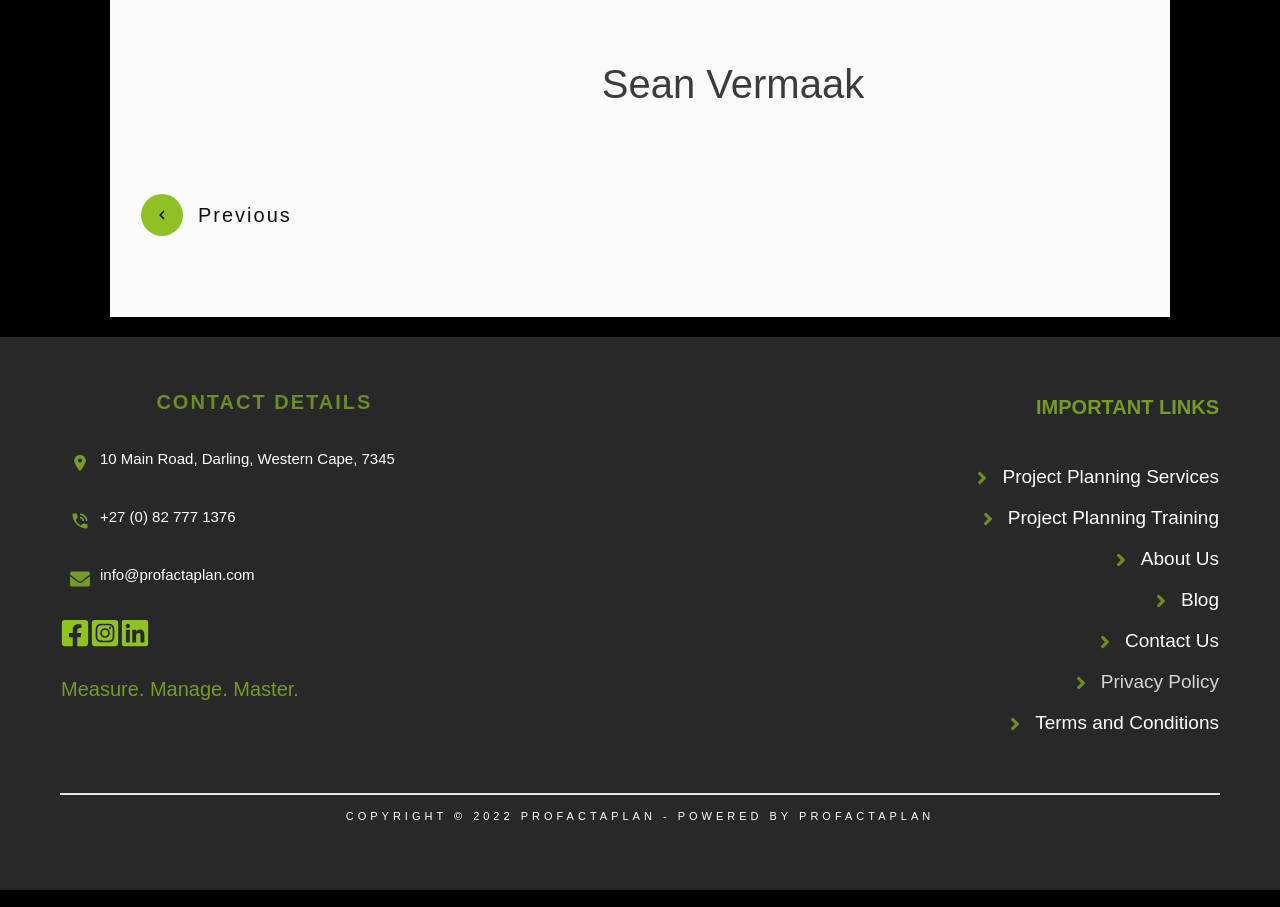Please predict the bounding box coordinates of the element's region where a click is necessary to complete the following instruction: "Read about us". The coordinates should be represented by four float numbers between 0 and 1, i.e., [left, top, right, bottom].

[0.891, 0.605, 0.952, 0.628]